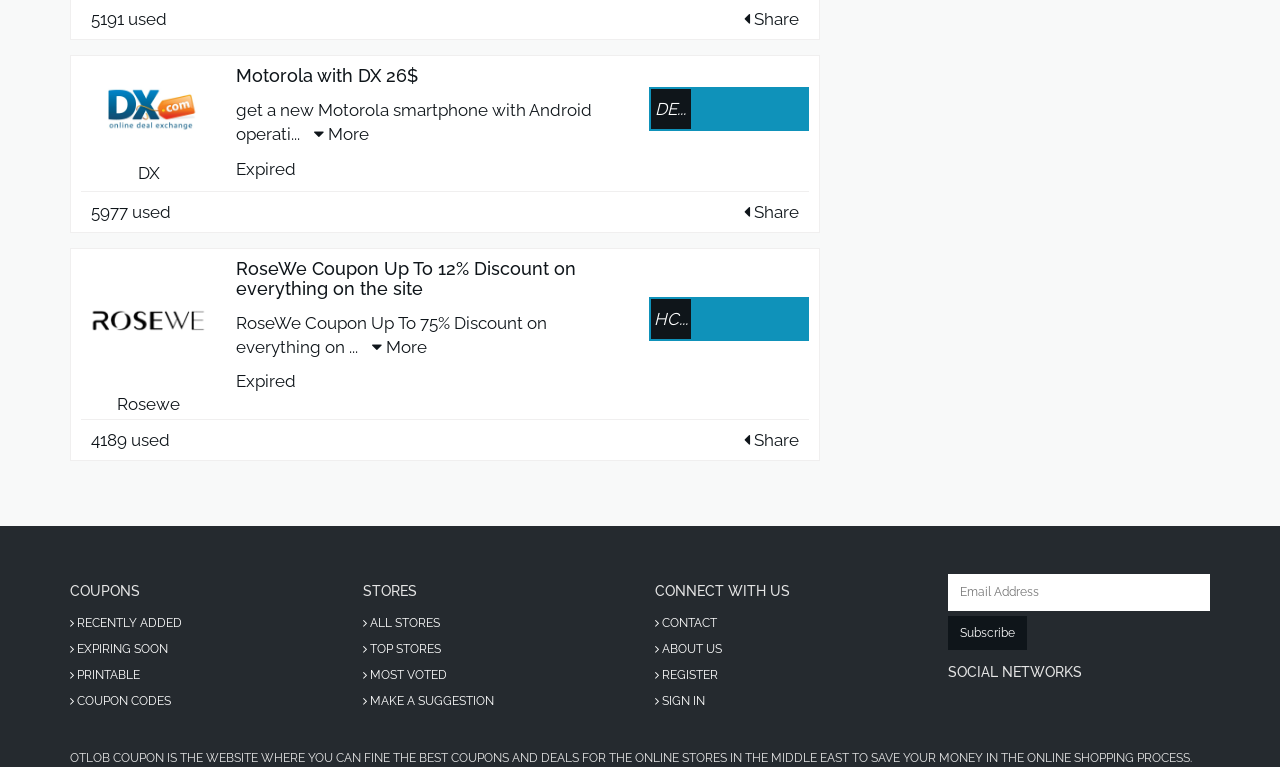Reply to the question below using a single word or brief phrase:
Can I find coupons for a specific store on this website?

Yes